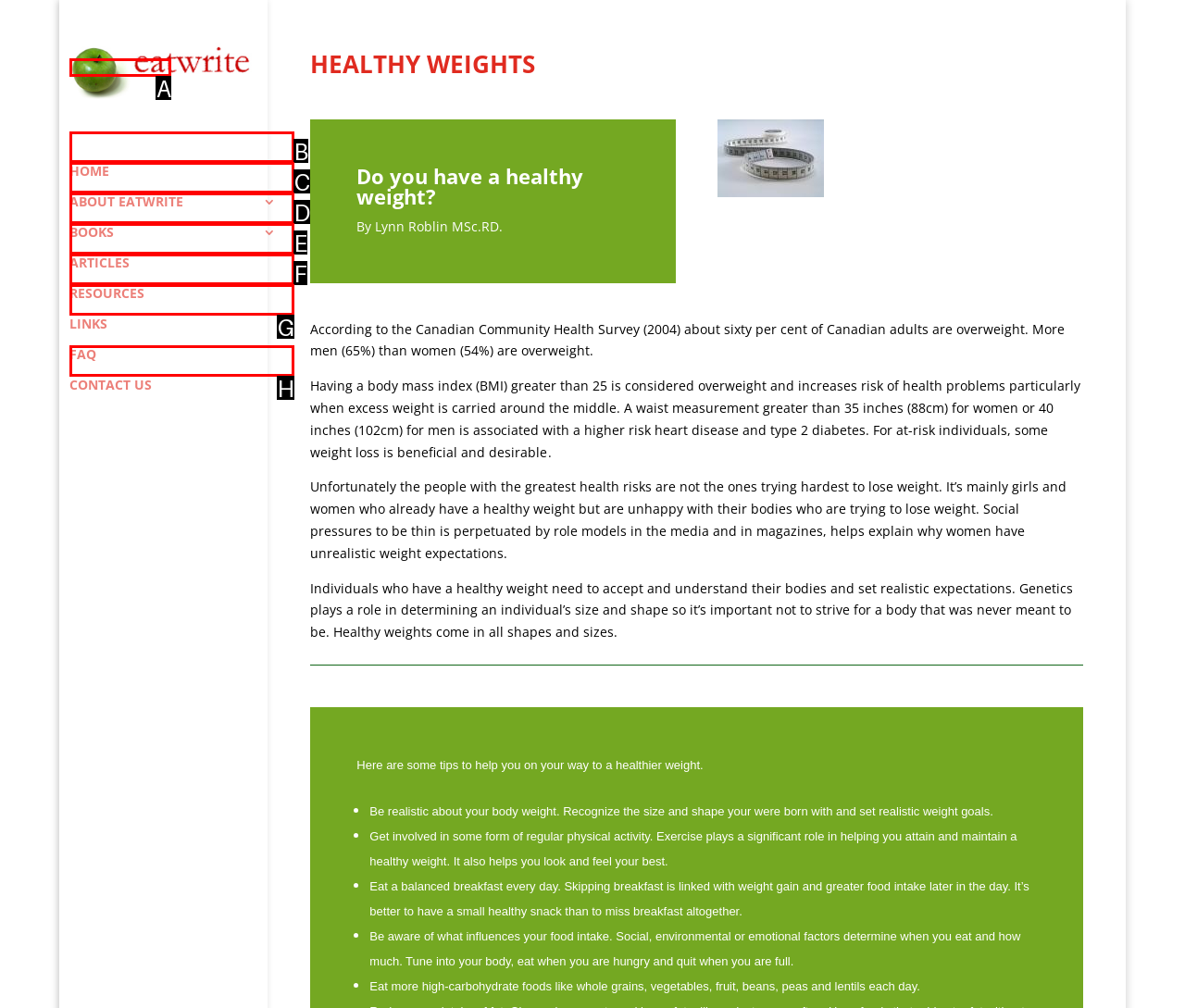From the provided options, pick the HTML element that matches the description: alt="EatWrite". Respond with the letter corresponding to your choice.

A